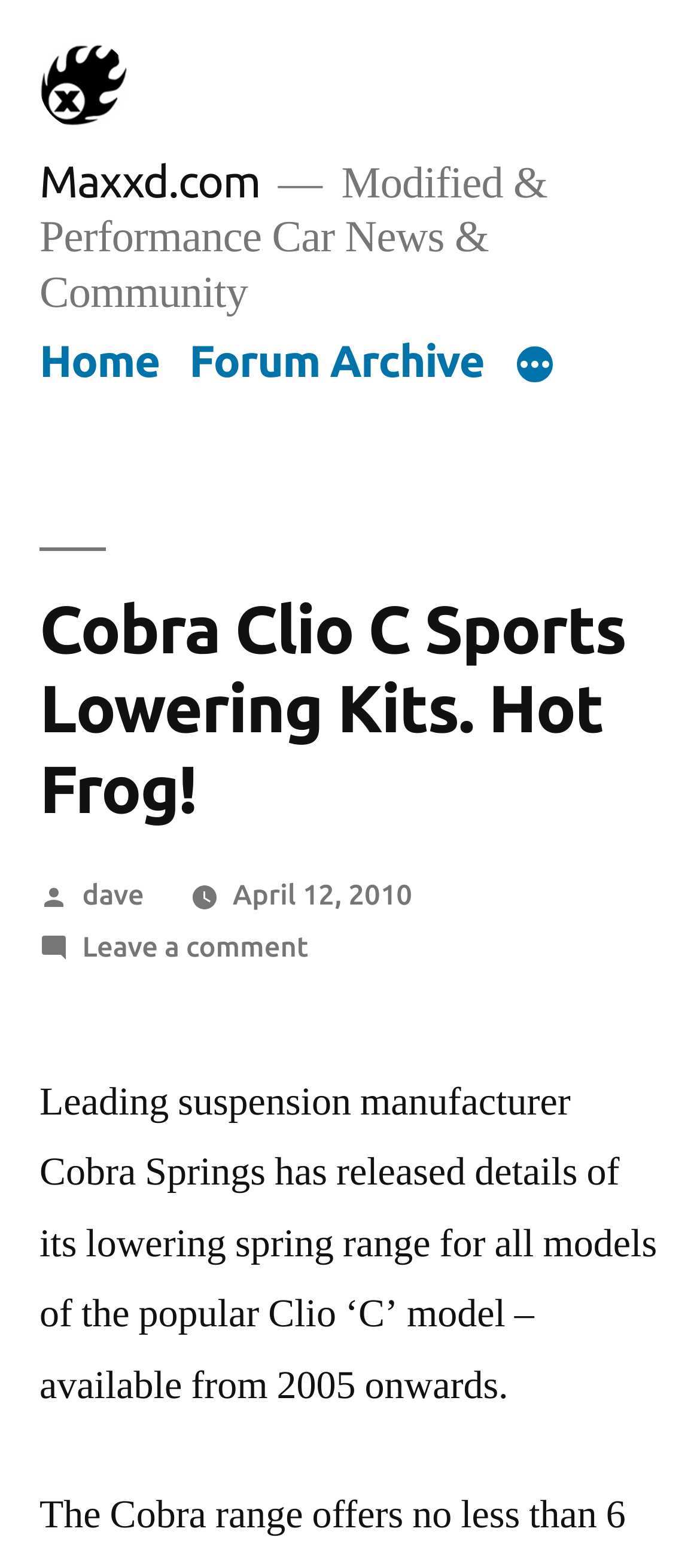What is the main content of the article about?
Please provide a single word or phrase as your answer based on the screenshot.

Cobra Springs' lowering spring range